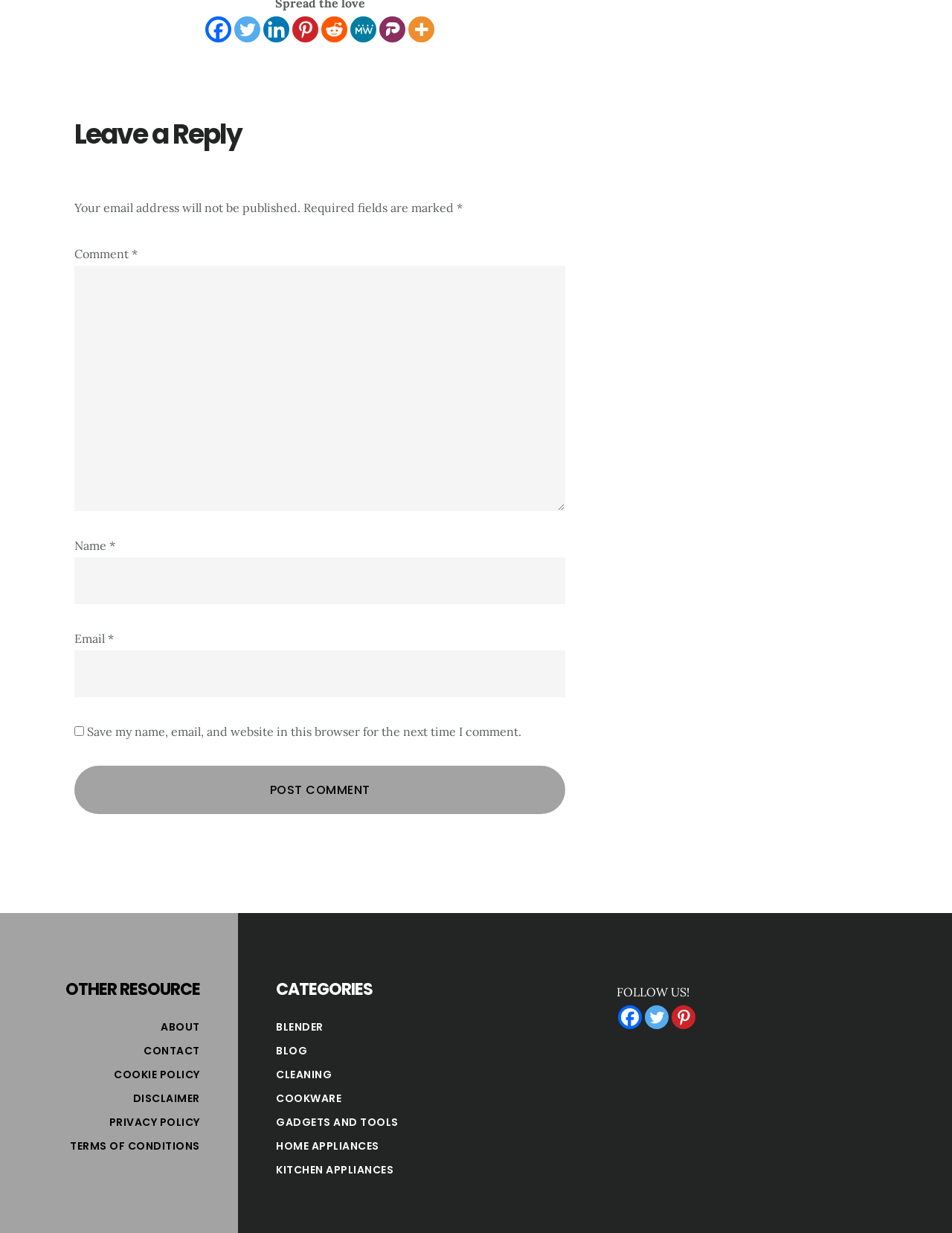Please give a concise answer to this question using a single word or phrase: 
What is the function of the checkbox below the 'Email' textbox?

To save user data